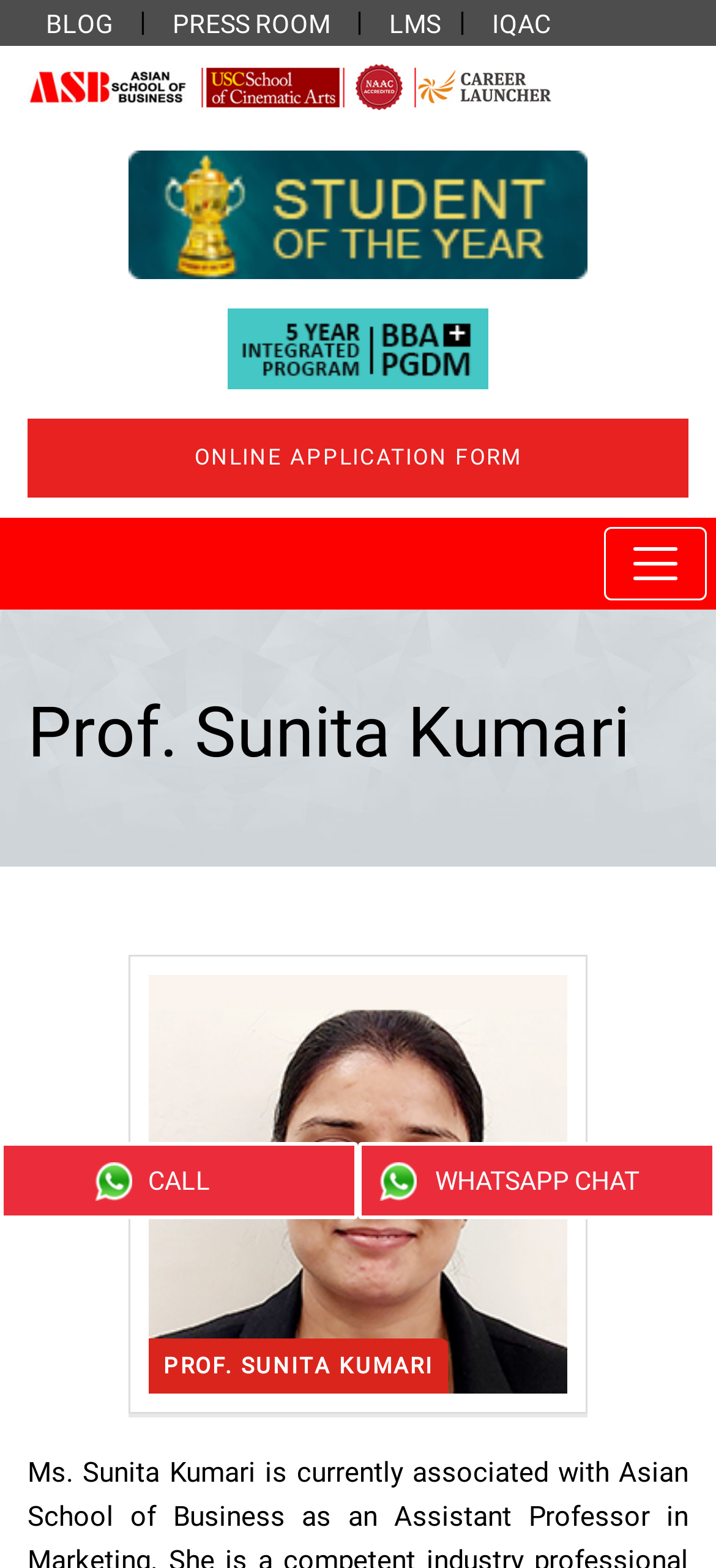What is the text of the heading on the page?
Please elaborate on the answer to the question with detailed information.

I found a heading element with the text 'Prof. Sunita Kumari' at coordinates [0.038, 0.441, 0.879, 0.494]. This is likely the main heading of the page.